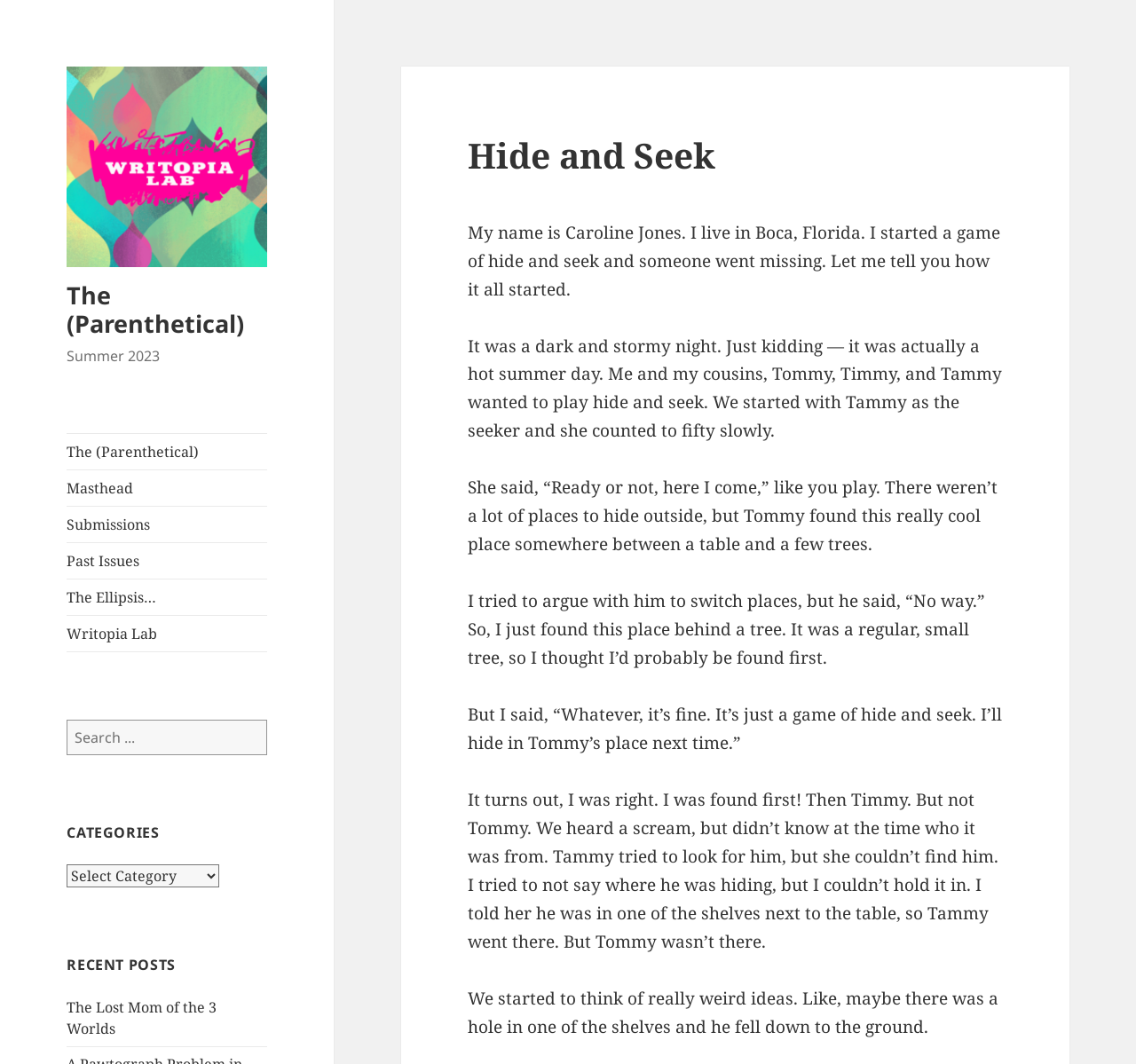What is the search box placeholder text?
Please provide a single word or phrase in response based on the screenshot.

Search